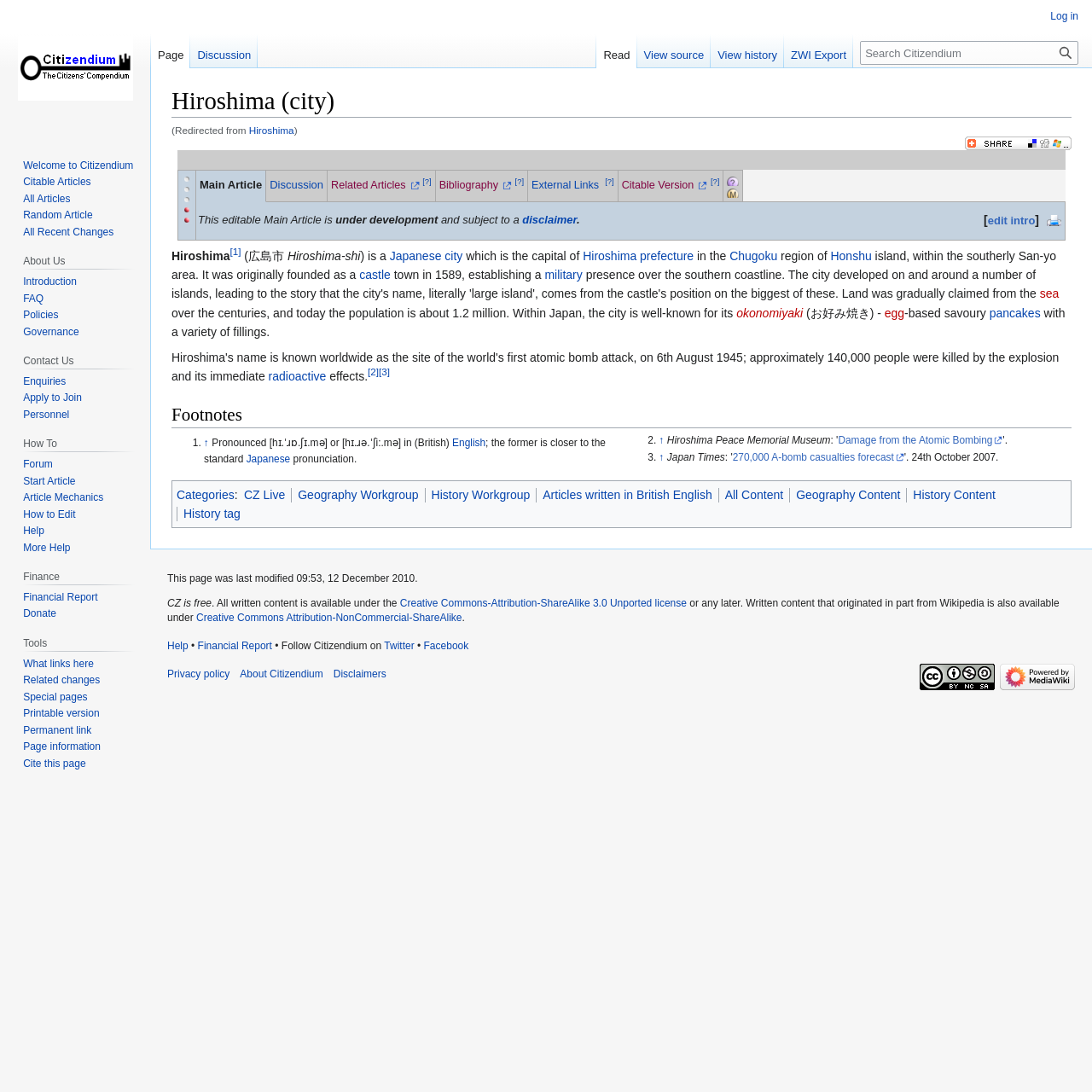Summarize the webpage in an elaborate manner.

The webpage is about Hiroshima, a city in Japan. At the top, there is a heading "Hiroshima (city)" followed by a link "Hiroshima" and a static text "(Redirected from". Below this, there are two links "Jump to navigation" and "Jump to search" side by side.

The main content of the webpage is organized in a table format. The table has multiple rows, each containing several grid cells. The first row has five grid cells, each containing a link: "This article is a stub and thus not approved.", "Main Article", "Discussion", "Related Articles", and "Bibliography". The second row has five grid cells as well, each containing a link: "External Links", "Citable Version", "CZ:Subpages", "Template:Hiroshima (city)/Metadata", and an empty cell.

Below the table, there is a section of text that describes Hiroshima city. The text starts with "Hiroshima" followed by a superscript and then continues to describe the city as the capital of Hiroshima prefecture in the Chugoku region of Honshu island. The text also mentions that the city was originally founded as a castle town in 1589 and has a population of about 1.2 million today. Additionally, the city is known for its okonomiyaki, a type of egg-based savory pancake.

Throughout the webpage, there are multiple links to other related articles and resources, as well as images and superscripts that provide additional information.